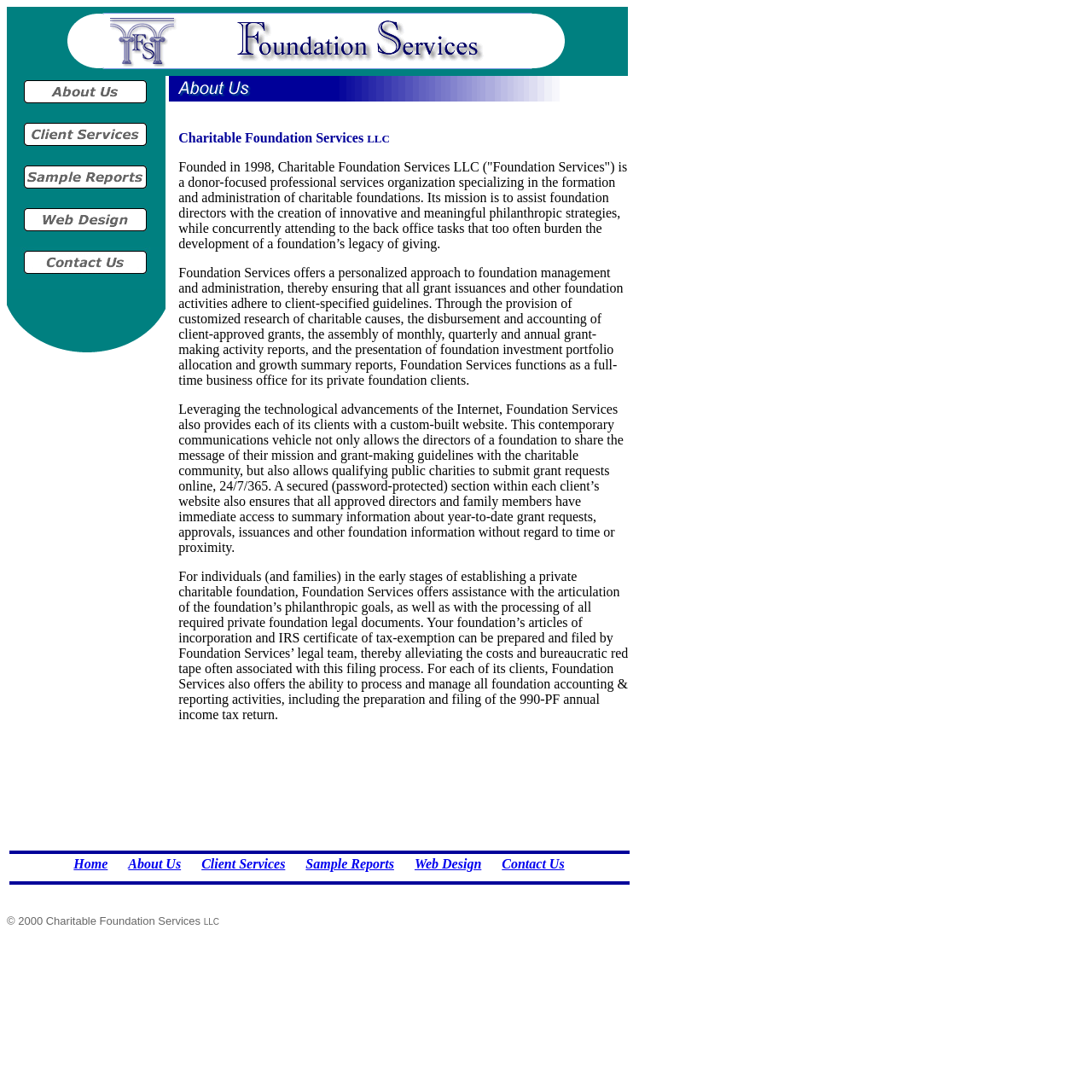Respond to the following question with a brief word or phrase:
What services does Foundation Services LLC offer to its clients?

Foundation management and administration